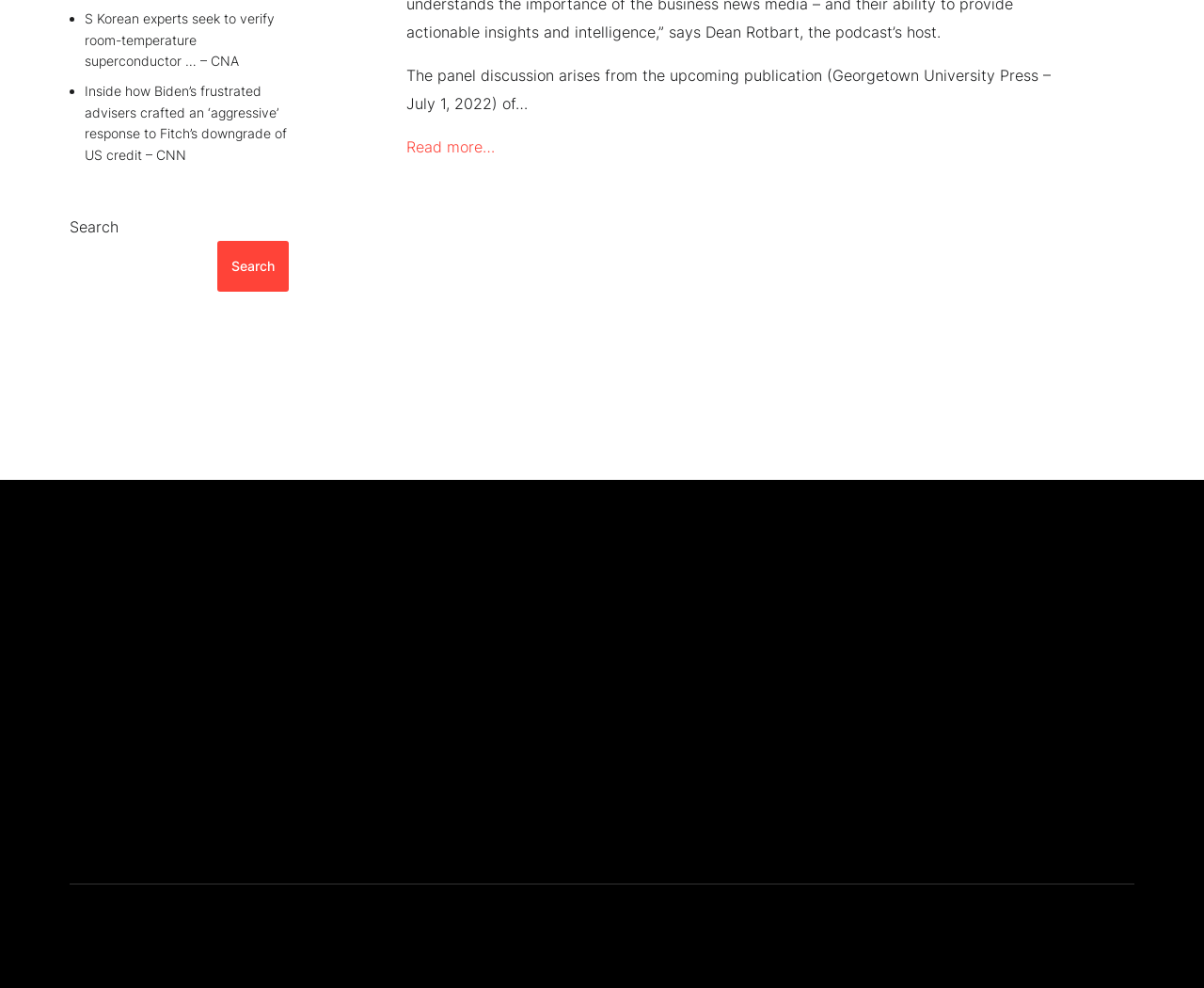What is the phone number of the company?
Use the screenshot to answer the question with a single word or phrase.

+822 3143 9433